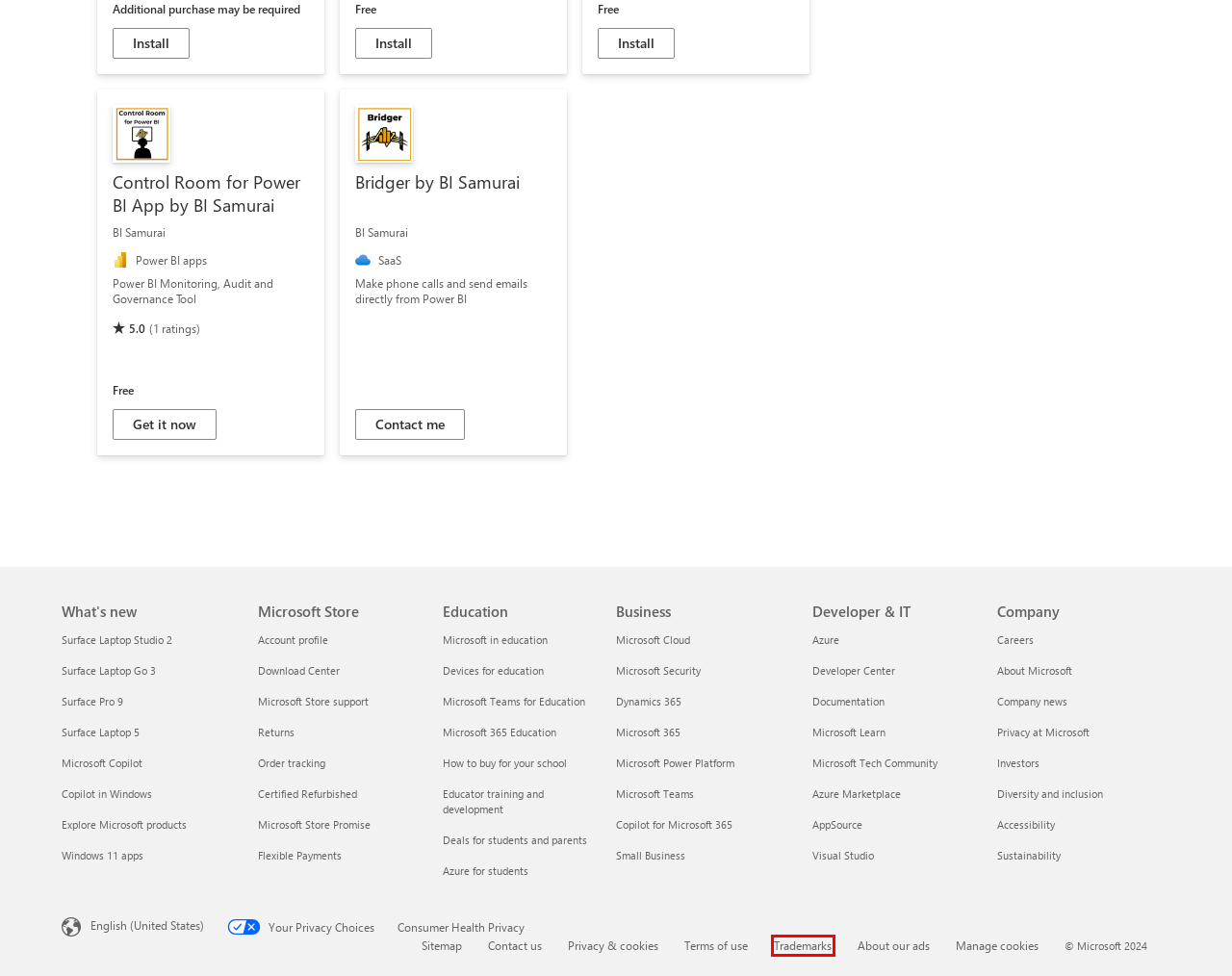Given a webpage screenshot featuring a red rectangle around a UI element, please determine the best description for the new webpage that appears after the element within the bounding box is clicked. The options are:
A. Trademark and Brand Guidelines | Microsoft Legal
B. Microsoft Copilot | Microsoft AI
C. Copilot in Windows & Other AI-Powered Features | Microsoft
D. Accessibility Technology & Tools | Microsoft Accessibility
E. Cloud Security Services | Microsoft Security
F. Microsoft Learn: Build skills that open doors in your career
G. How to Buy Microsoft for Education | Microsoft Education
H. Home | Microsoft Careers

A